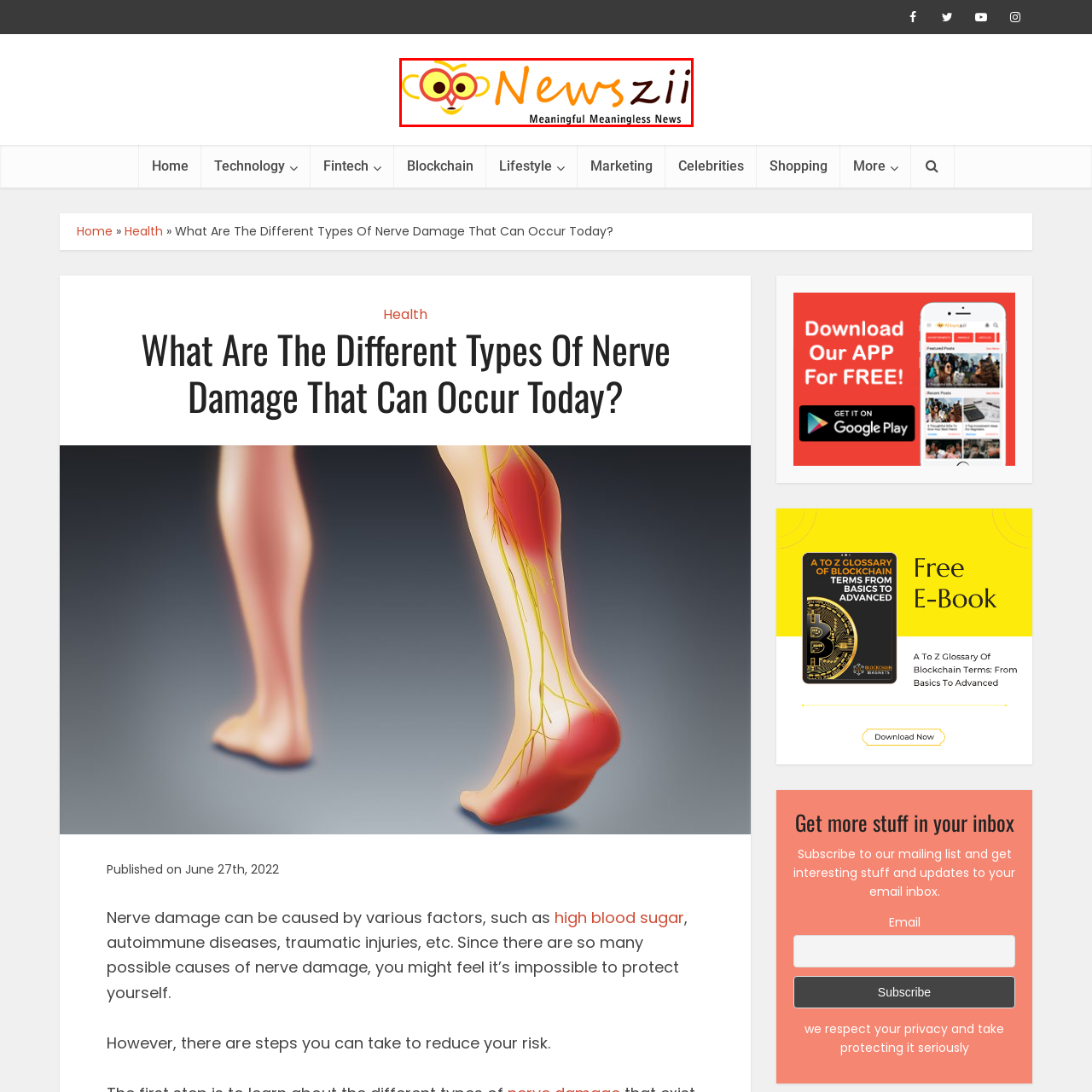What does the owl character symbolize?
Pay attention to the image outlined by the red bounding box and provide a thorough explanation in your answer, using clues from the image.

The owl character in the Newszii logo is a playful representation that symbolizes wisdom and curiosity, reflecting the platform's emphasis on delivering engaging and amusing content.